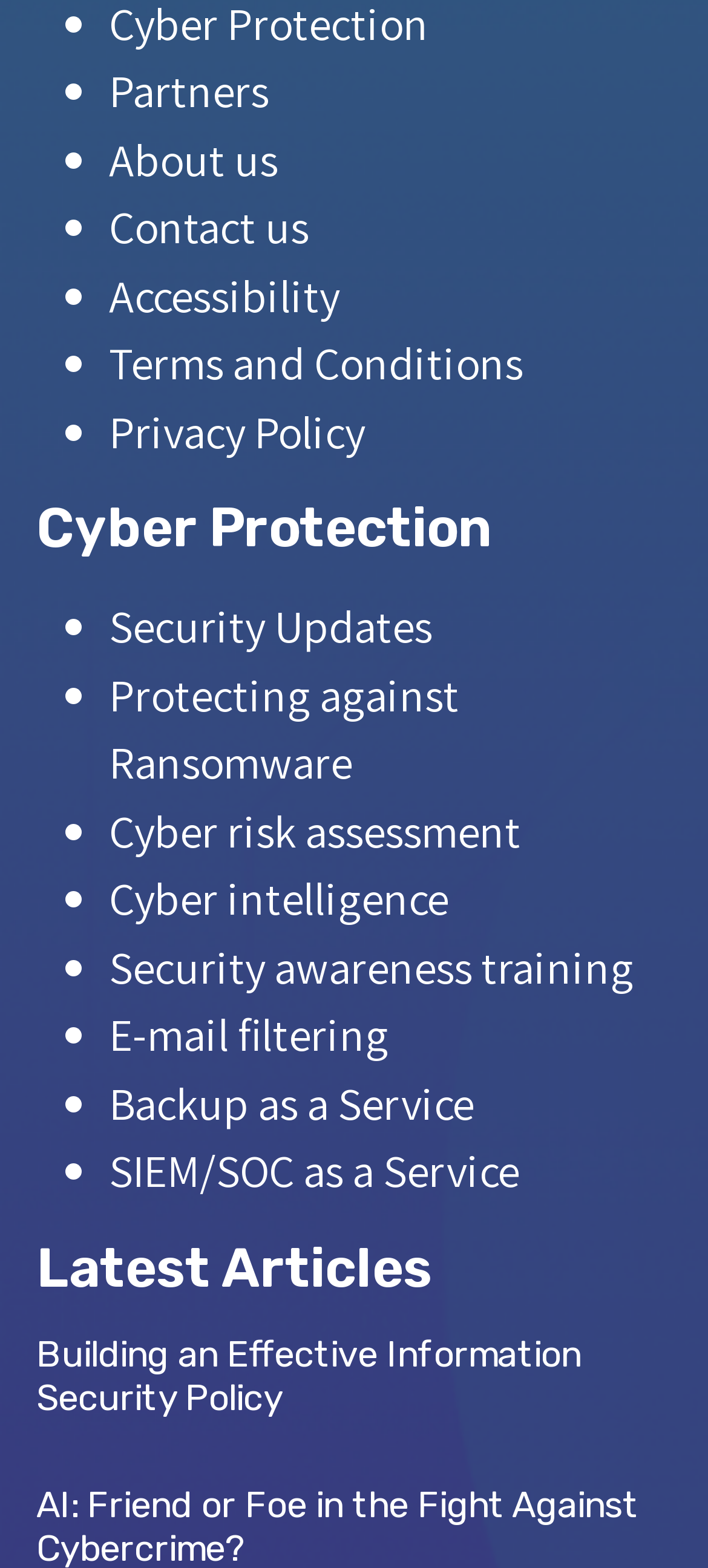Please specify the bounding box coordinates in the format (top-left x, top-left y, bottom-right x, bottom-right y), with all values as floating point numbers between 0 and 1. Identify the bounding box of the UI element described by: SIEM/SOC as a Service

[0.154, 0.727, 0.733, 0.766]